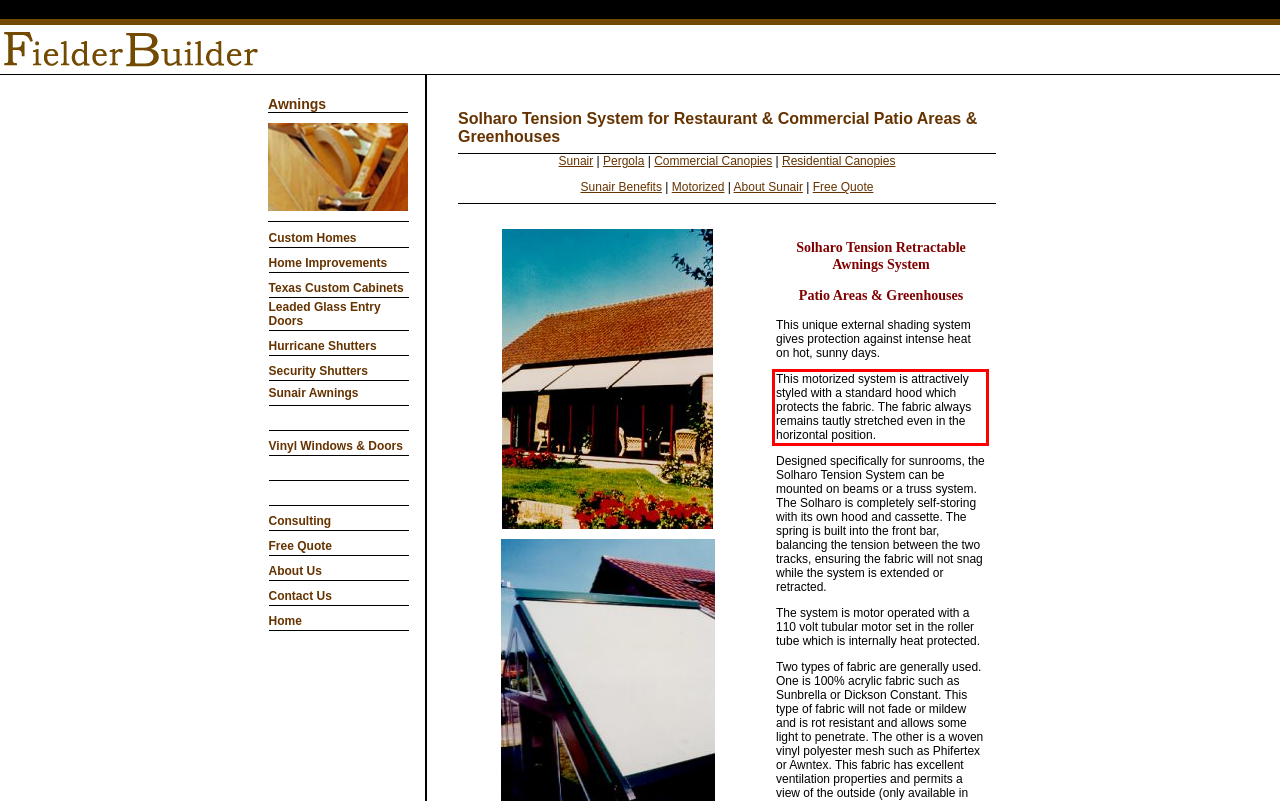Analyze the screenshot of the webpage and extract the text from the UI element that is inside the red bounding box.

This motorized system is attractively styled with a standard hood which protects the fabric. The fabric always remains tautly stretched even in the horizontal position.